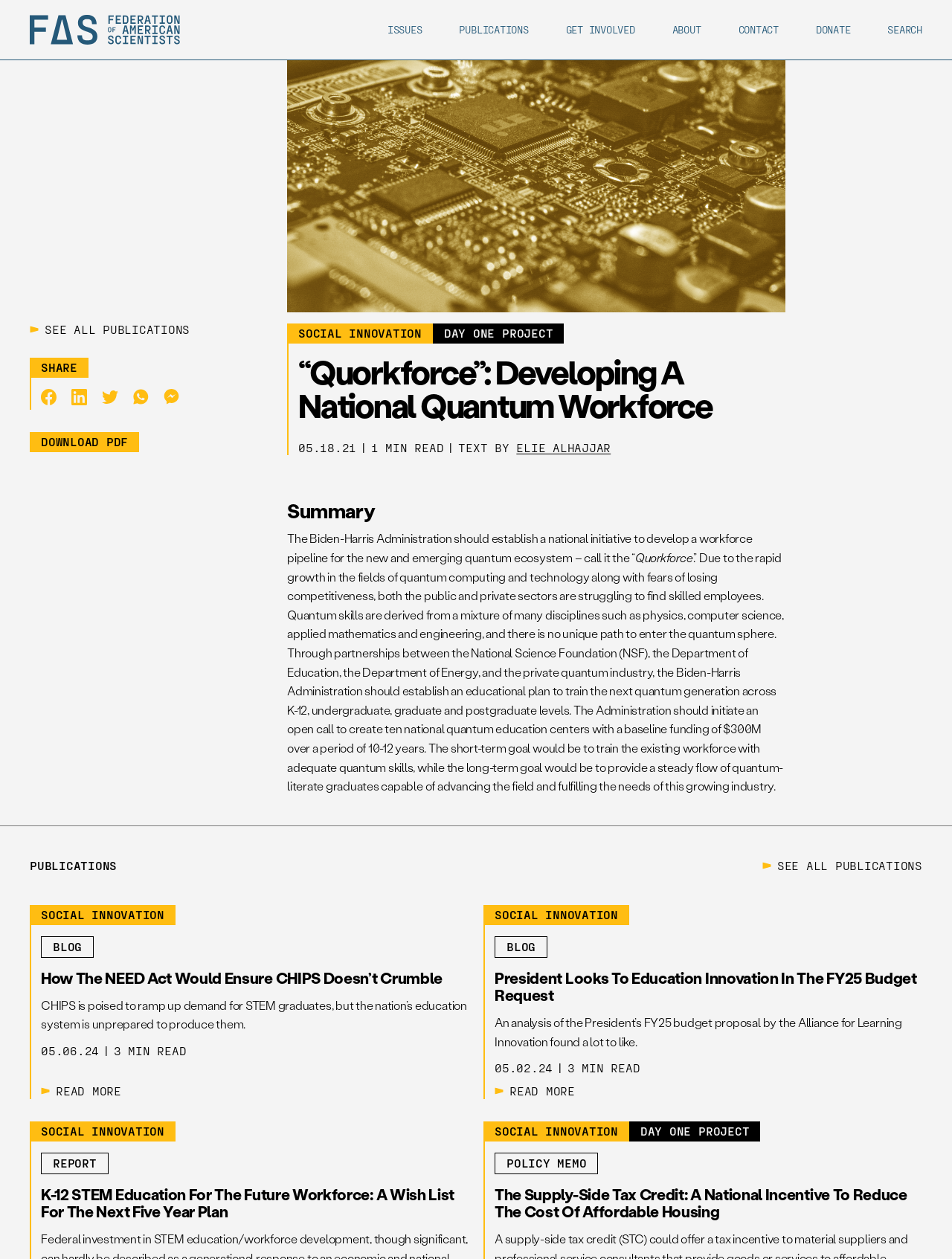Highlight the bounding box coordinates of the region I should click on to meet the following instruction: "Click on the 'DOWNLOAD PDF' link".

[0.031, 0.343, 0.146, 0.359]